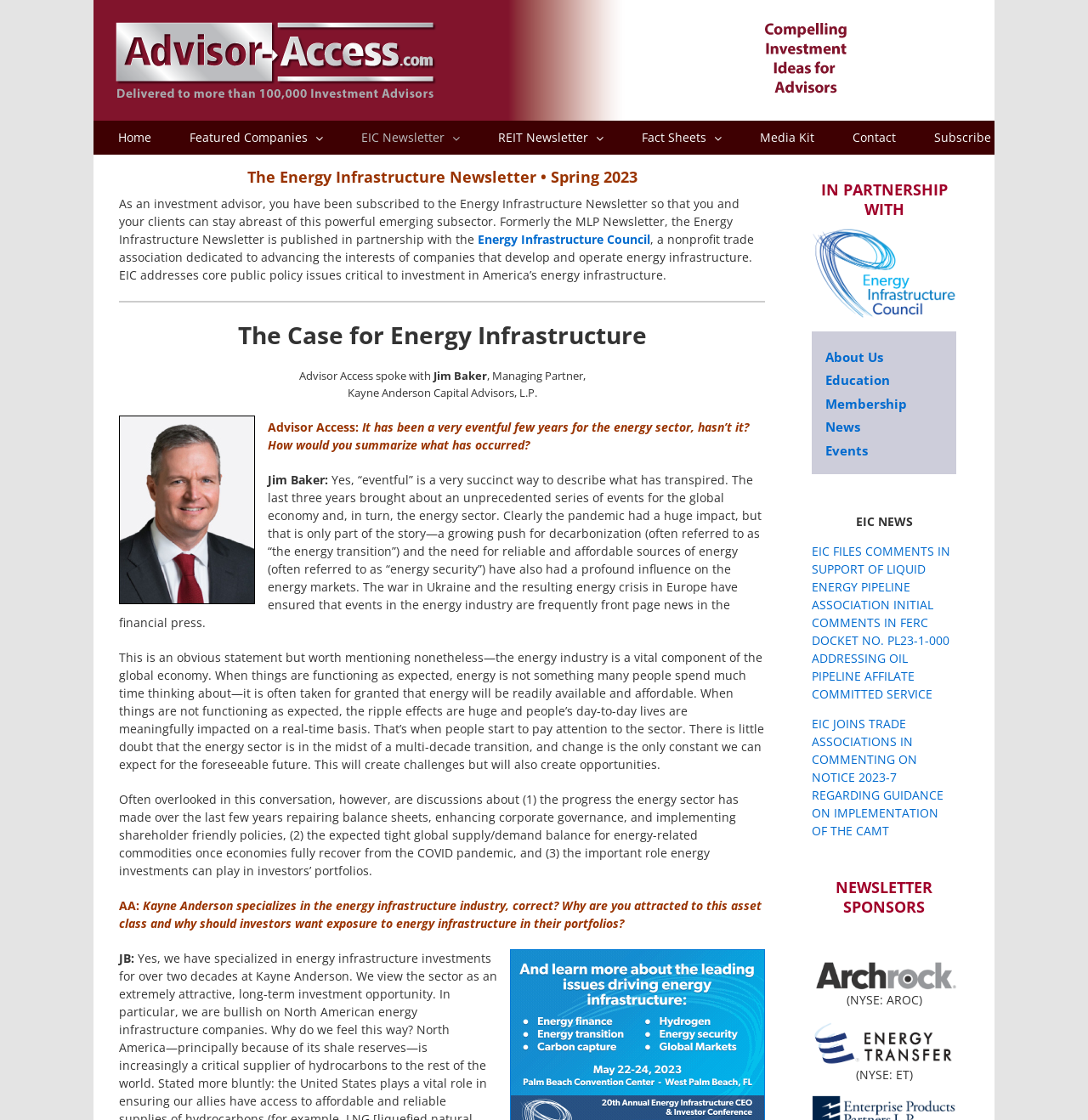Please answer the following question using a single word or phrase: 
What is the topic of the conversation between Advisor Access and Jim Baker?

The energy sector